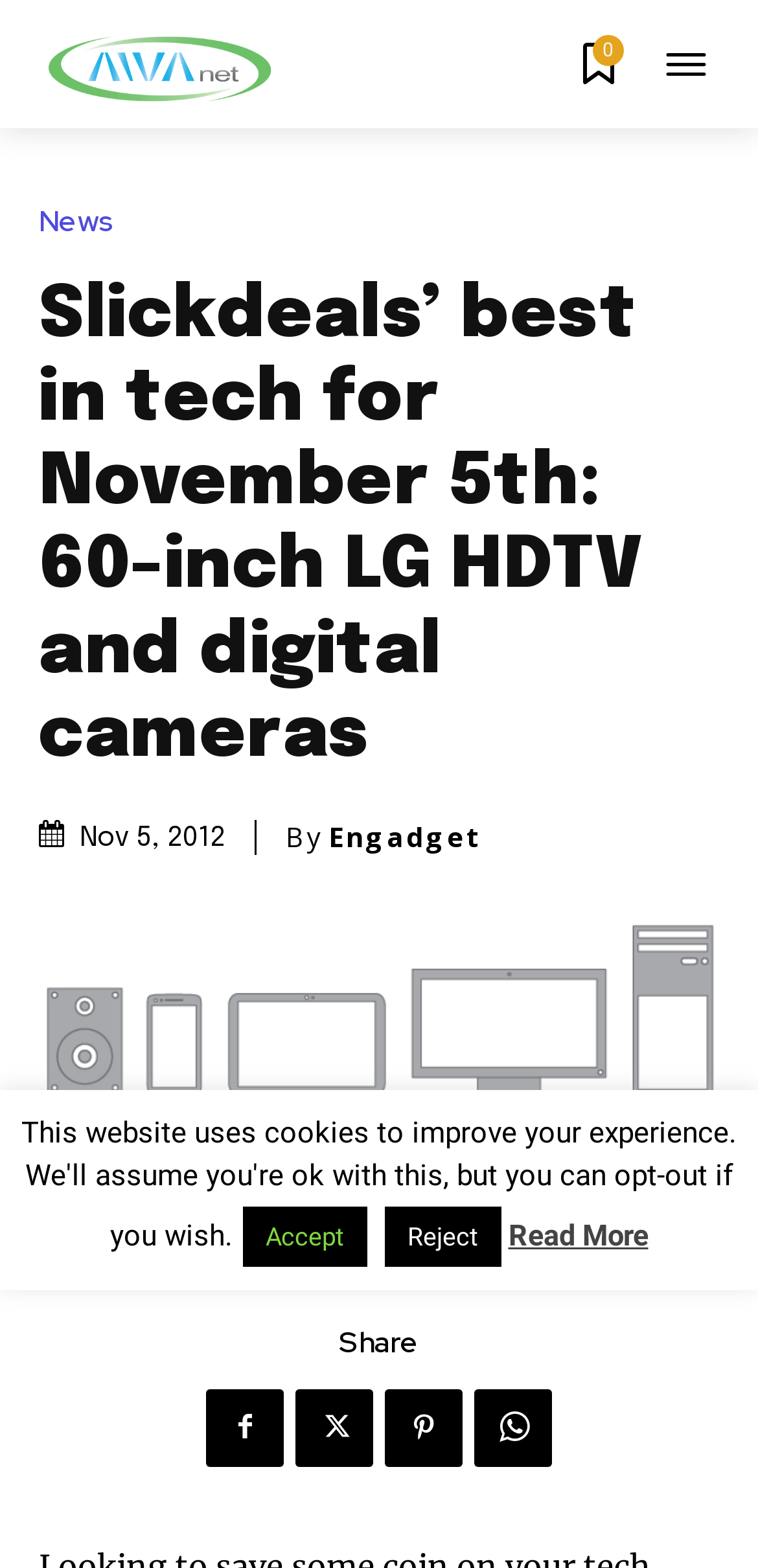Please identify the bounding box coordinates of the area that needs to be clicked to fulfill the following instruction: "View Funding Opportunities."

None